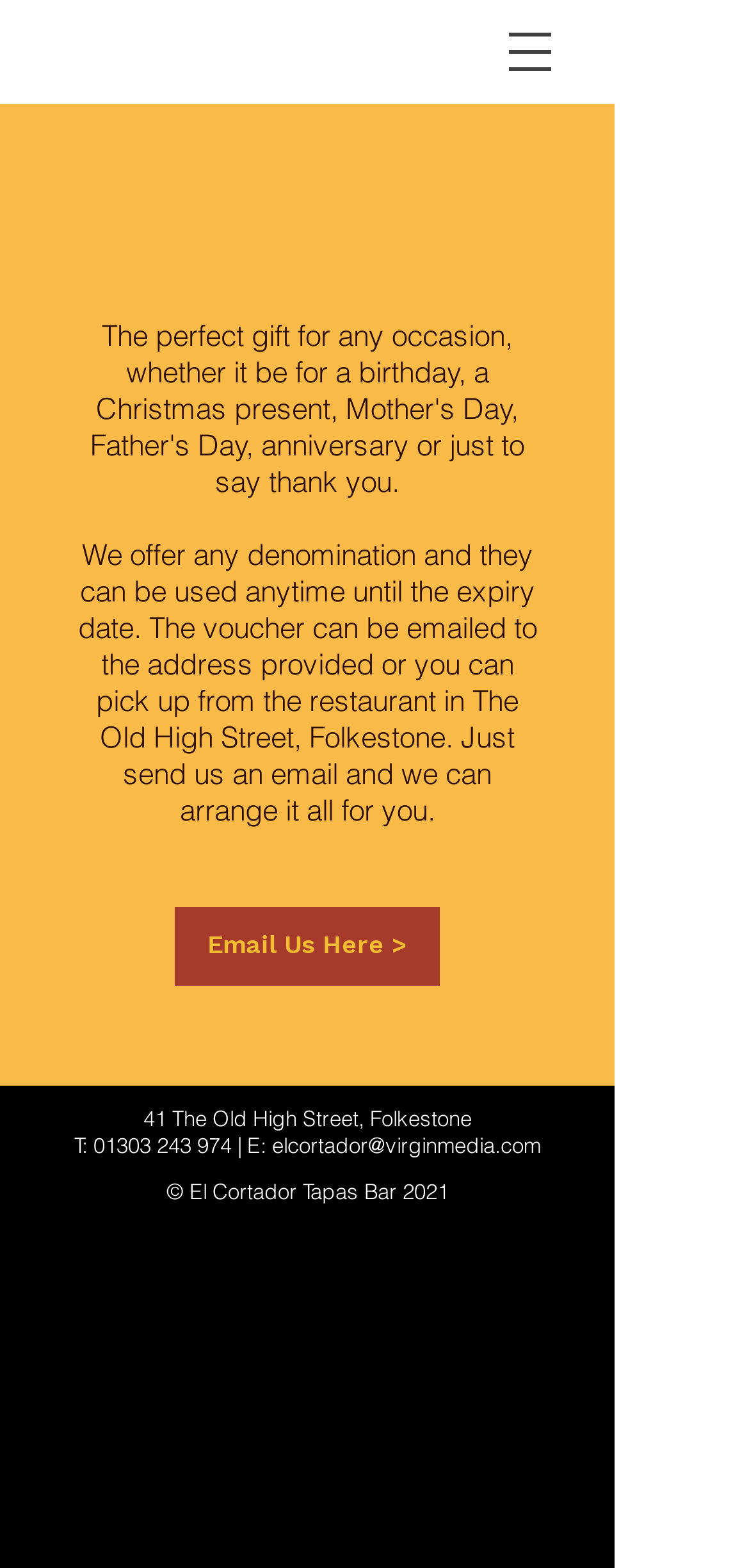Respond with a single word or phrase to the following question:
What is the copyright year of the website?

2021